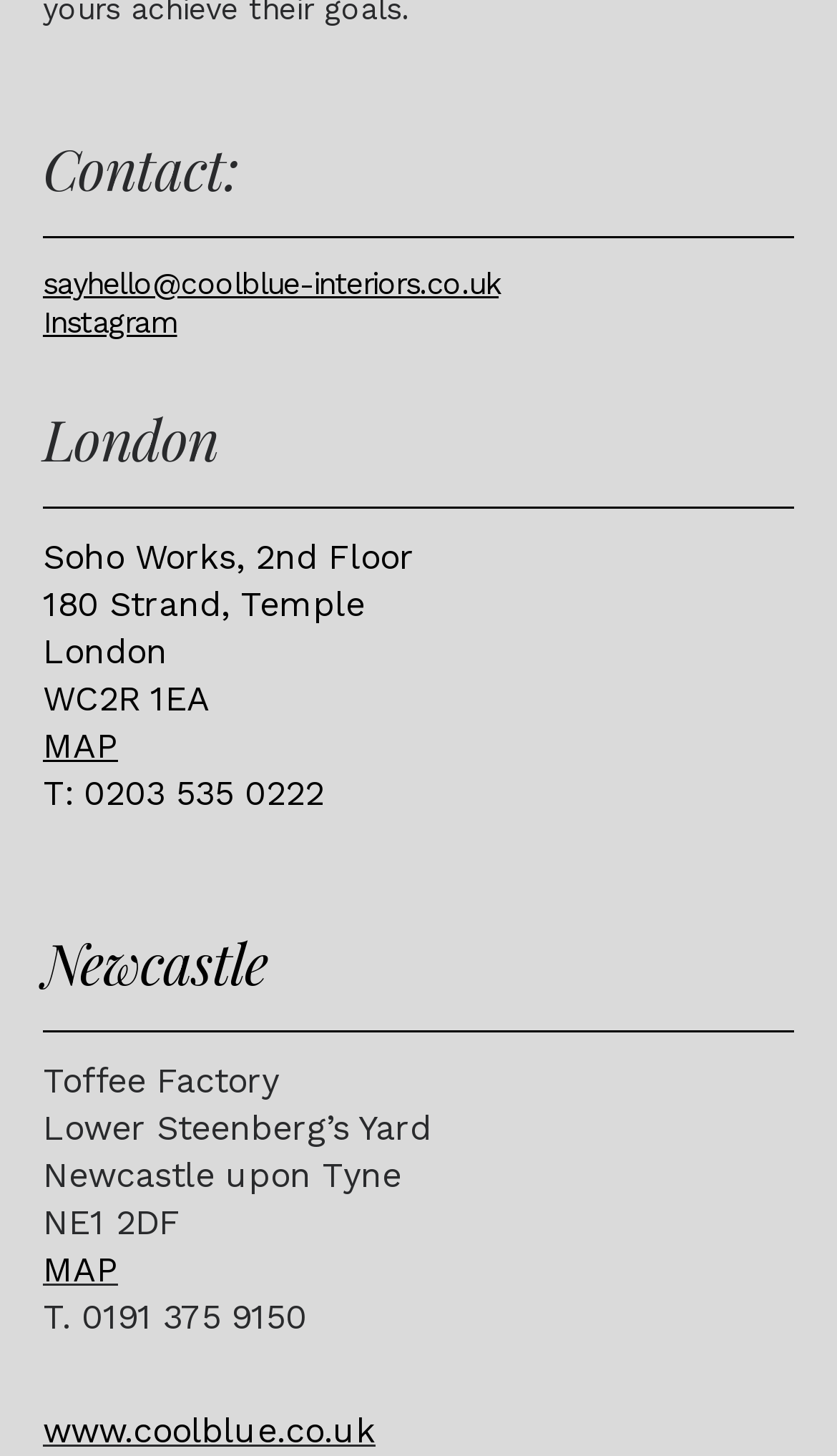What is the phone number for the London office?
Please utilize the information in the image to give a detailed response to the question.

The phone number can be found in the 'London' section, which is a heading element. It is a link element with the text 'T: 0203 535 0222'.